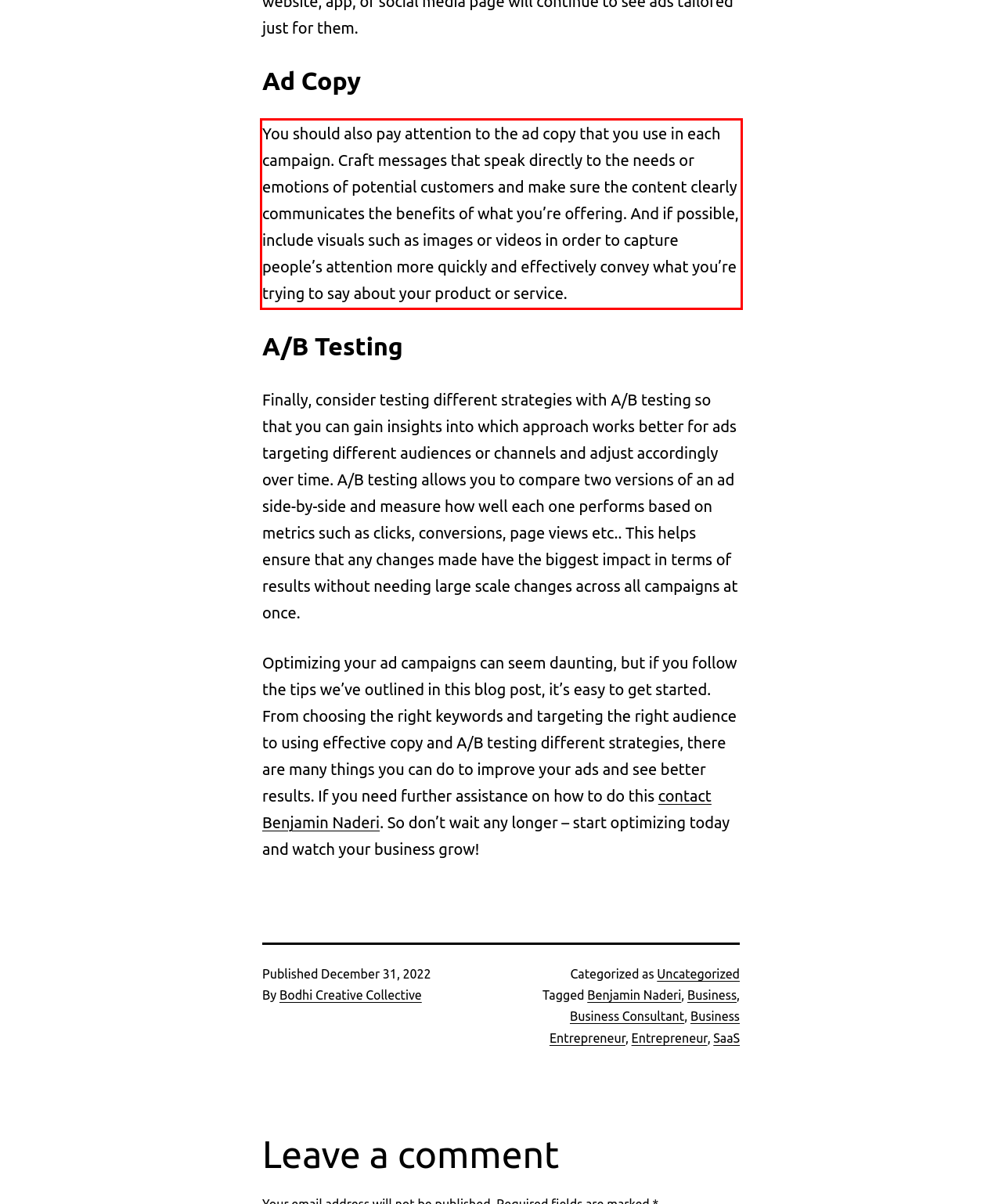Please use OCR to extract the text content from the red bounding box in the provided webpage screenshot.

You should also pay attention to the ad copy that you use in each campaign. Craft messages that speak directly to the needs or emotions of potential customers and make sure the content clearly communicates the benefits of what you’re offering. And if possible, include visuals such as images or videos in order to capture people’s attention more quickly and effectively convey what you’re trying to say about your product or service.